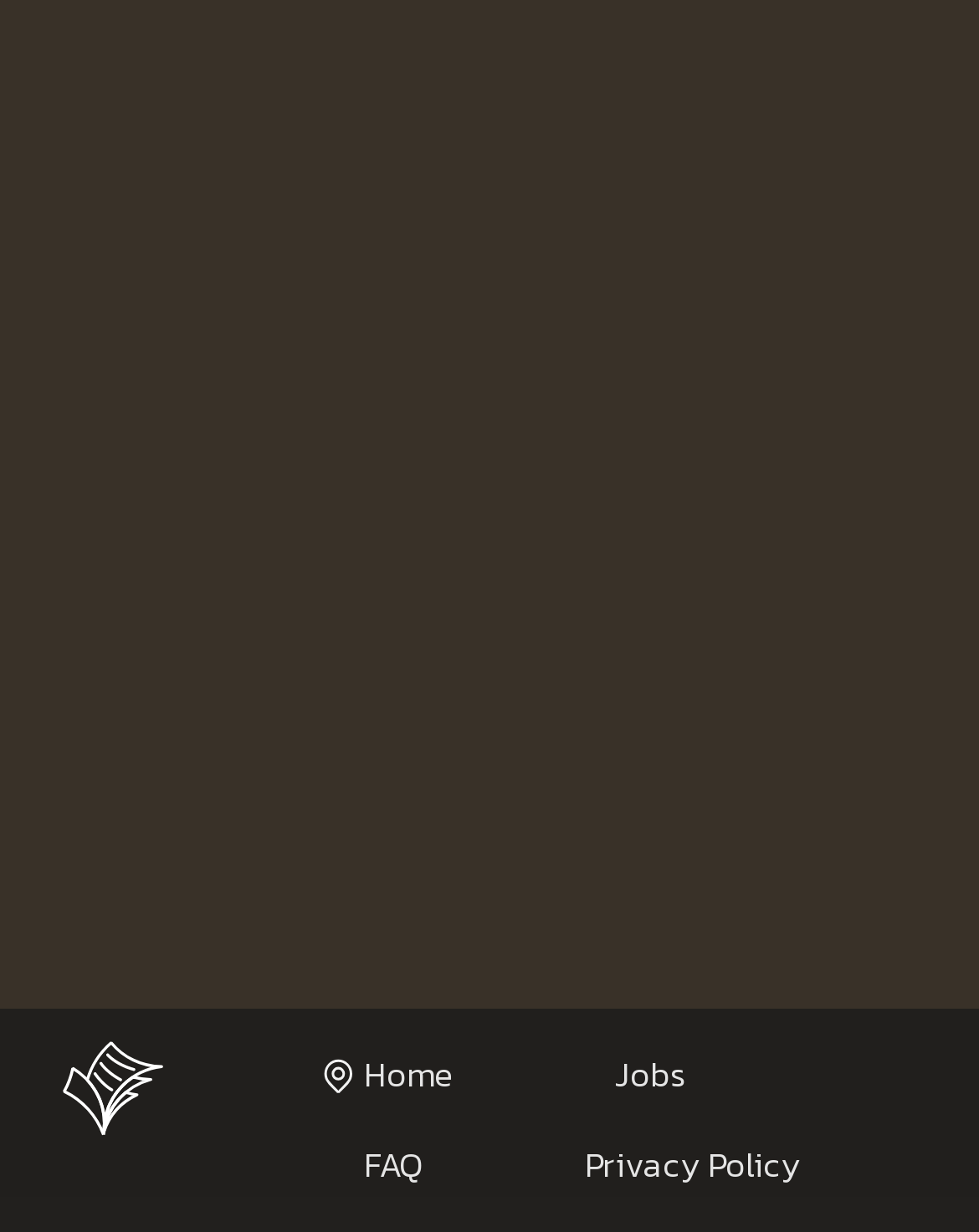What is the prominent heading on the webpage?
Answer the question with a single word or phrase derived from the image.

GIVE US A CHANCE